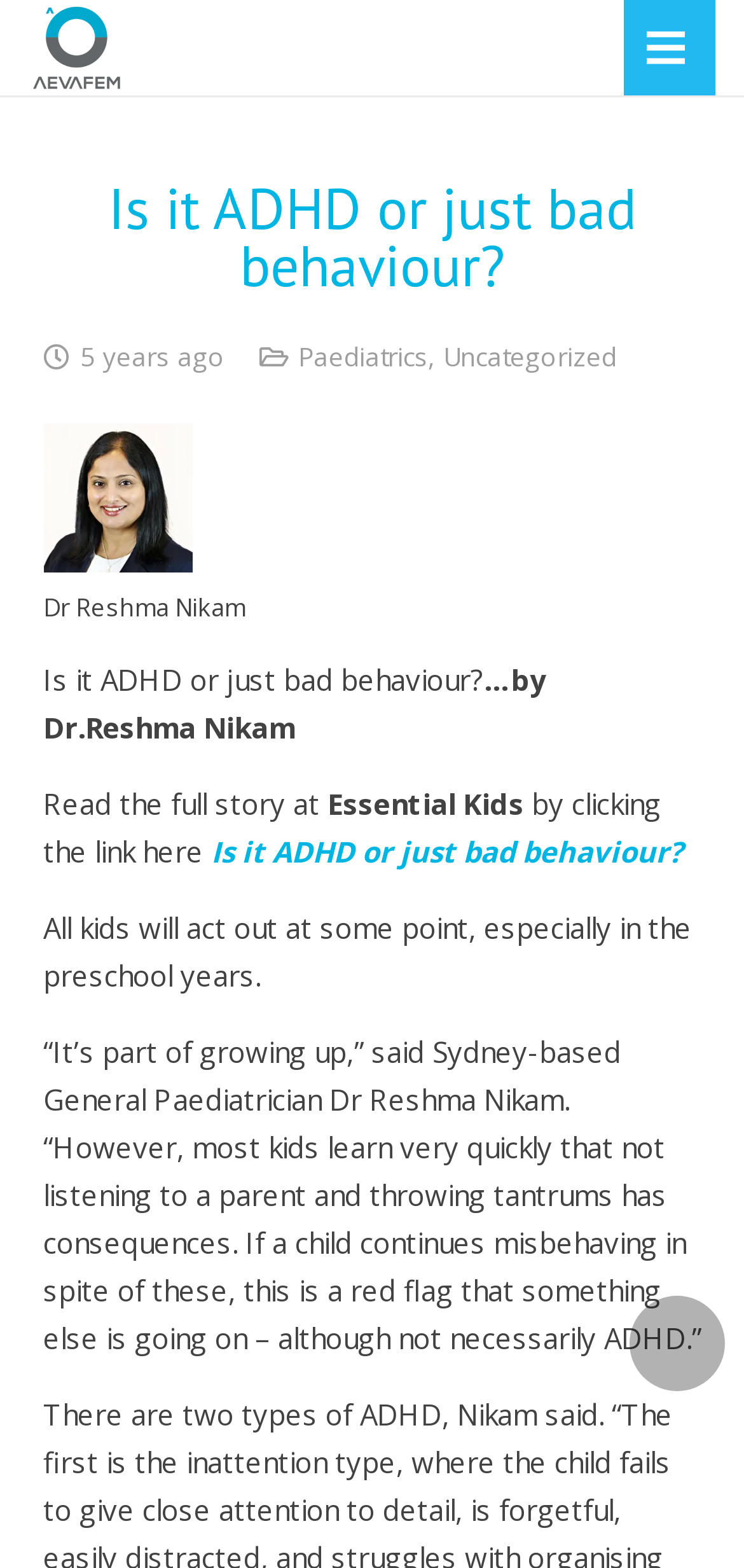Can you find and generate the webpage's heading?

Is it ADHD or just bad behaviour?